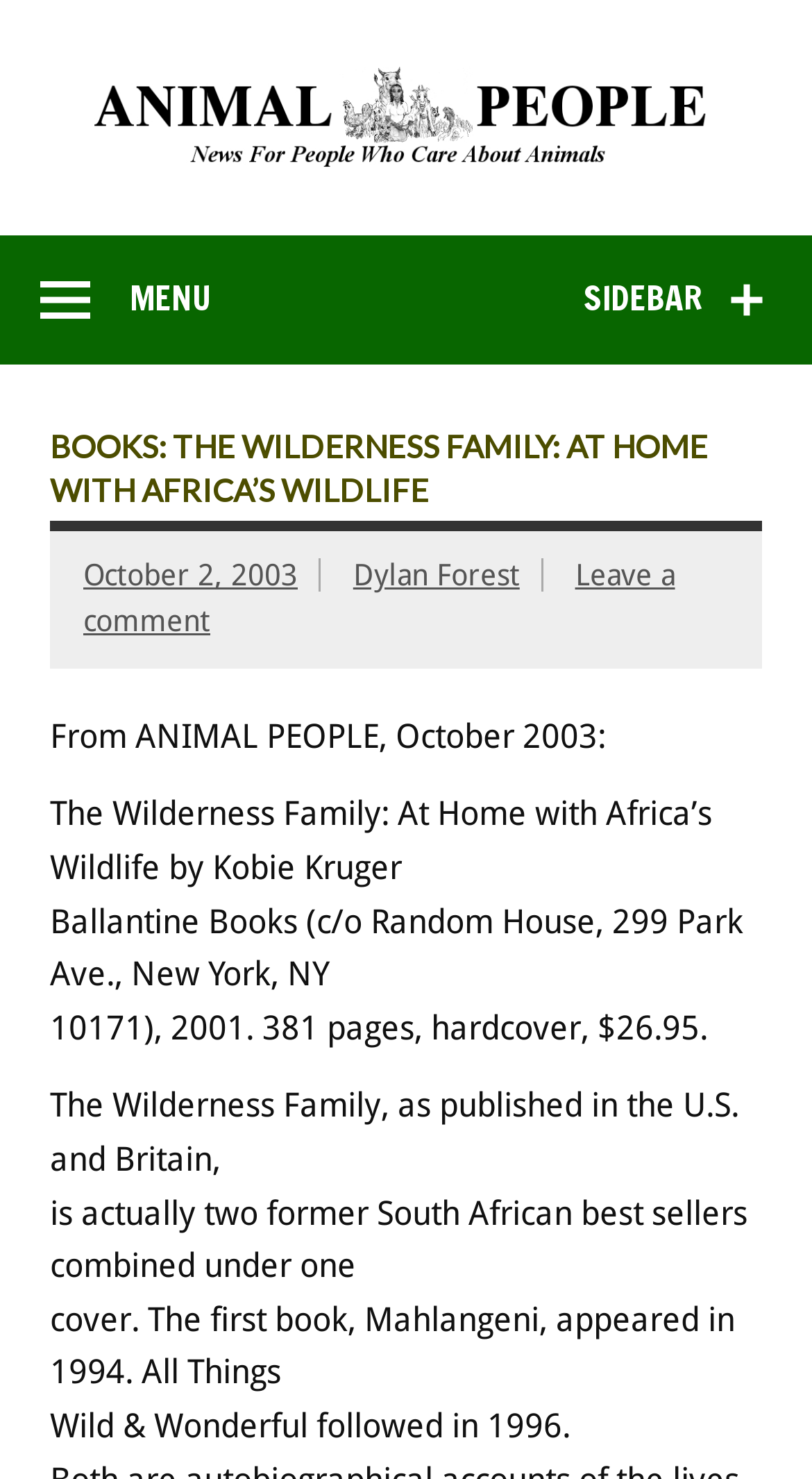Predict the bounding box coordinates of the UI element that matches this description: "Leave a comment". The coordinates should be in the format [left, top, right, bottom] with each value between 0 and 1.

[0.103, 0.378, 0.831, 0.431]